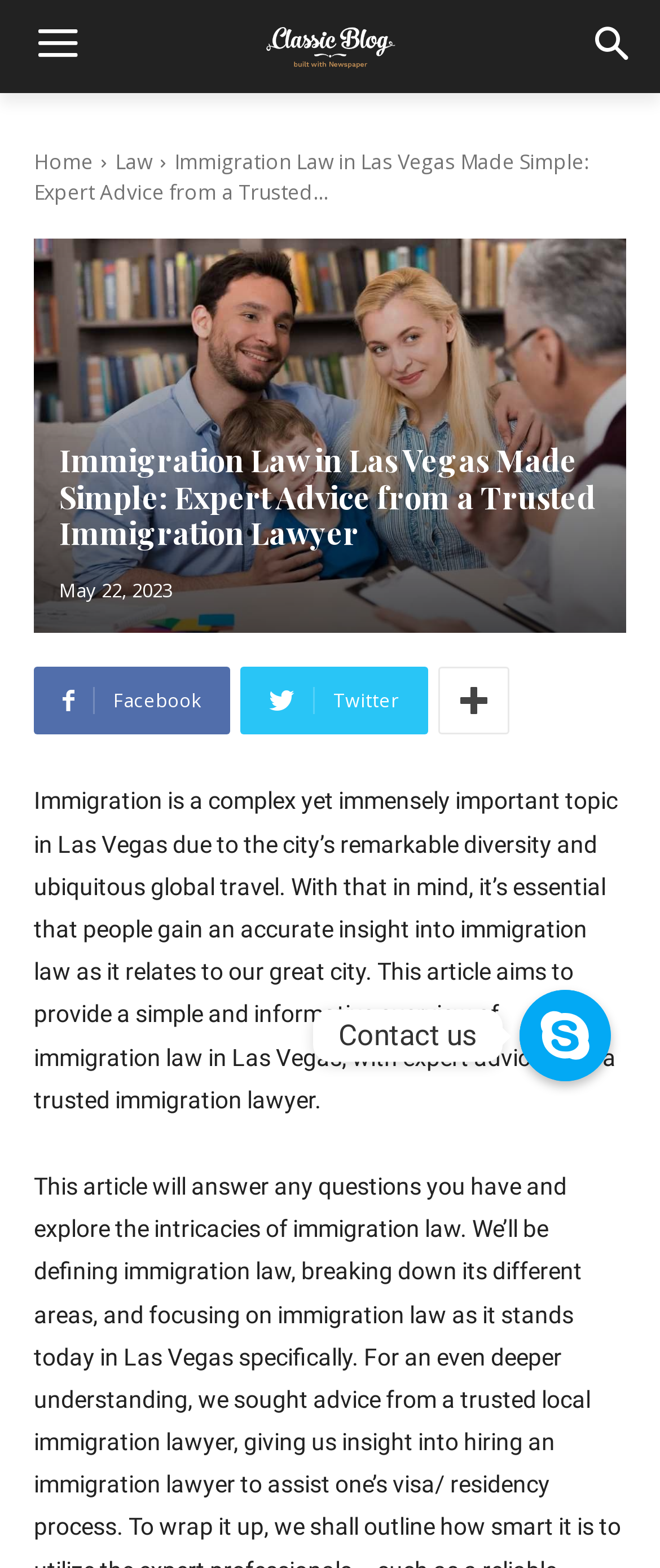Find the headline of the webpage and generate its text content.

Immigration Law in Las Vegas Made Simple: Expert Advice from a Trusted Immigration Lawyer